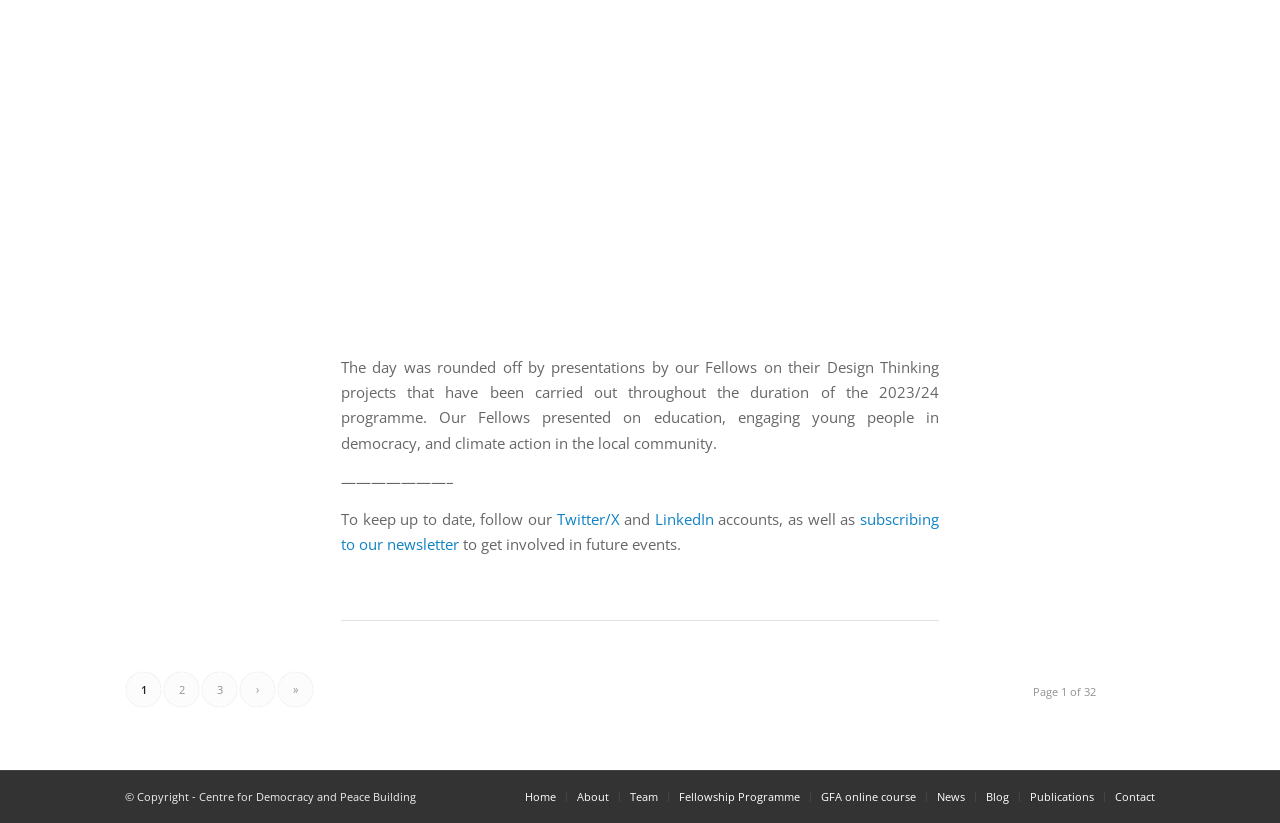What is the name of the organization?
Examine the image closely and answer the question with as much detail as possible.

The name of the organization can be found by looking at the StaticText element at the bottom of the page, which mentions '© Copyright - Centre for Democracy and Peace Building'.